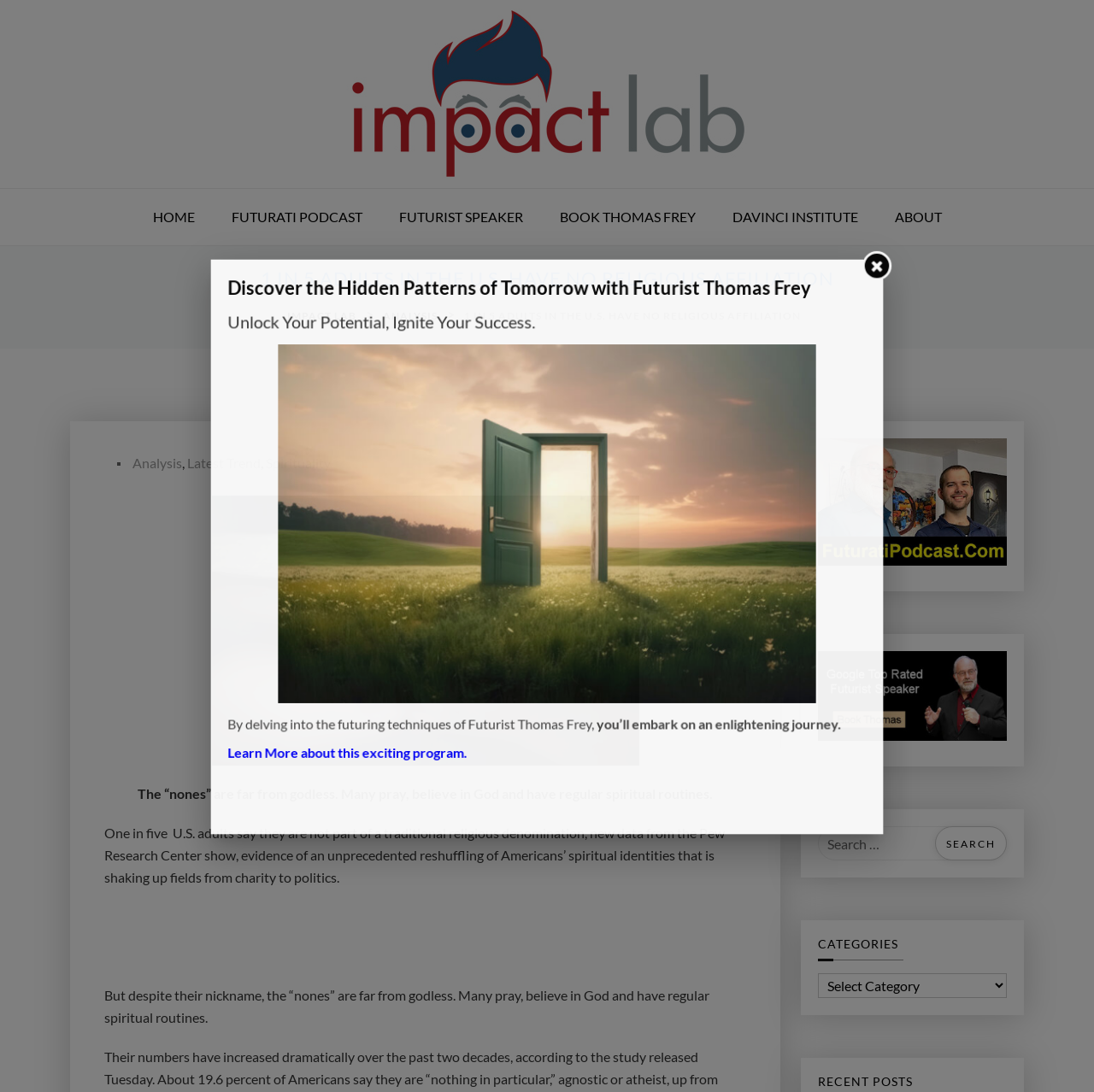Pinpoint the bounding box coordinates of the area that must be clicked to complete this instruction: "View the 'CATEGORIES' section".

[0.748, 0.858, 0.92, 0.879]